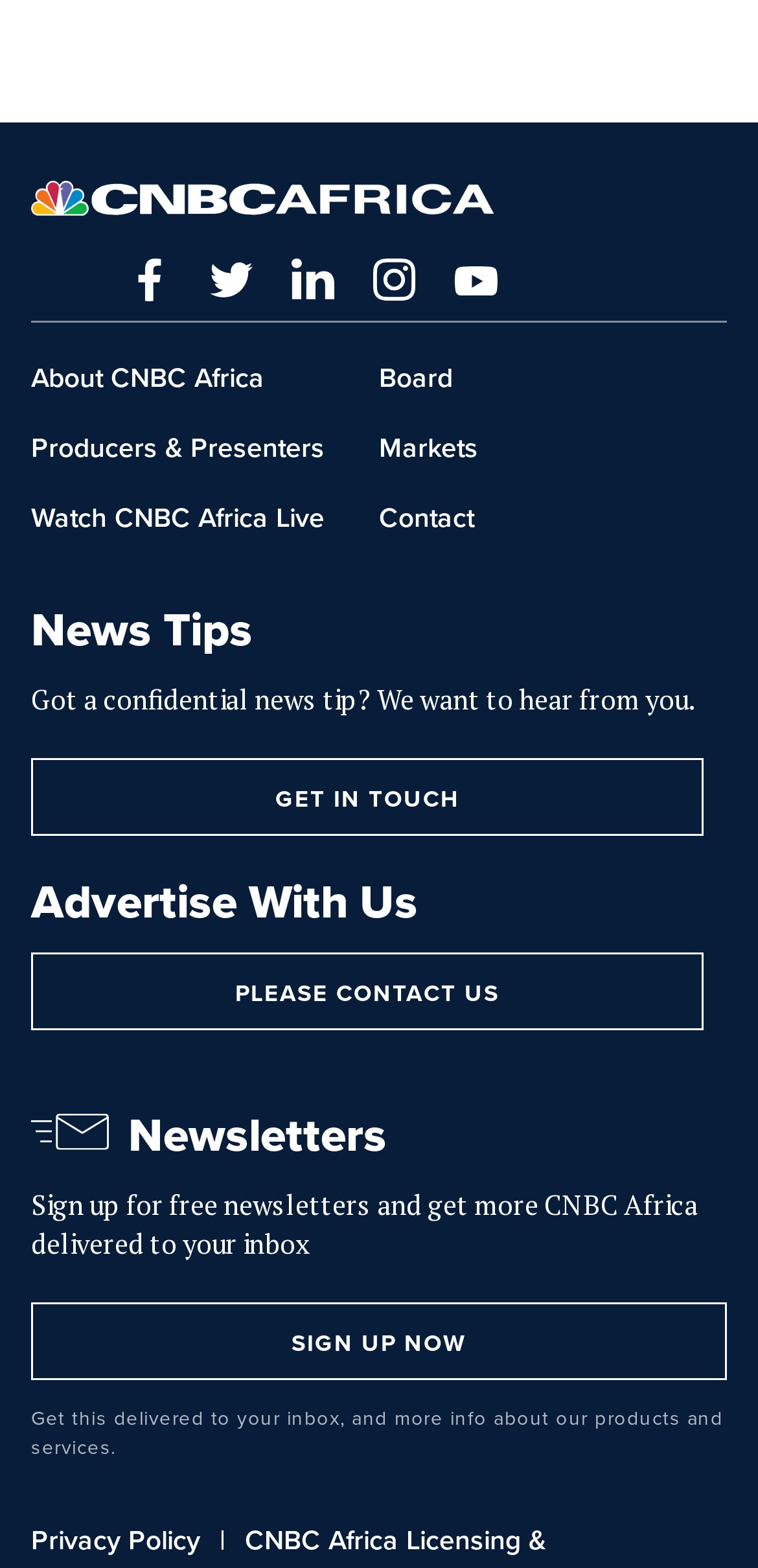Highlight the bounding box coordinates of the region I should click on to meet the following instruction: "Get in touch with CNBC Africa".

[0.041, 0.483, 0.928, 0.533]